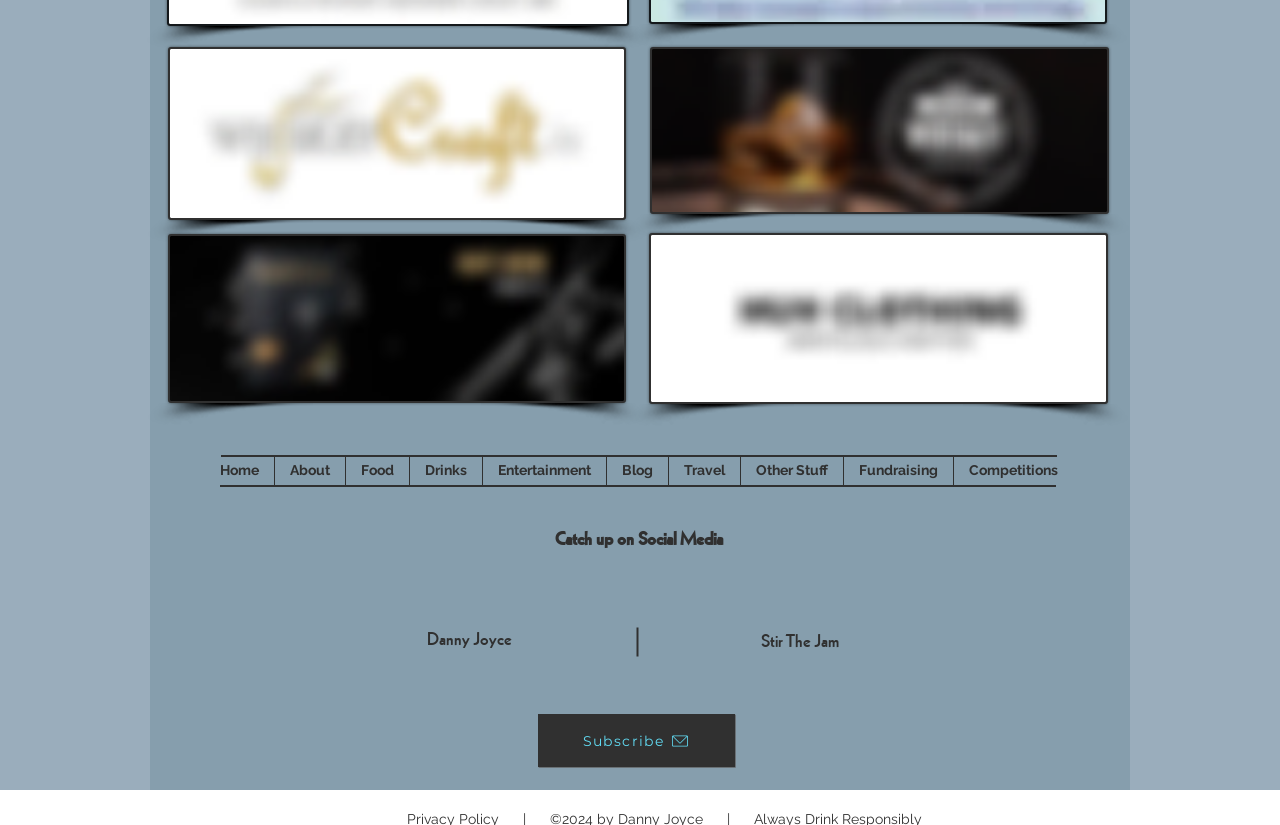Given the webpage screenshot, identify the bounding box of the UI element that matches this description: "Other Stuff".

[0.579, 0.552, 0.659, 0.588]